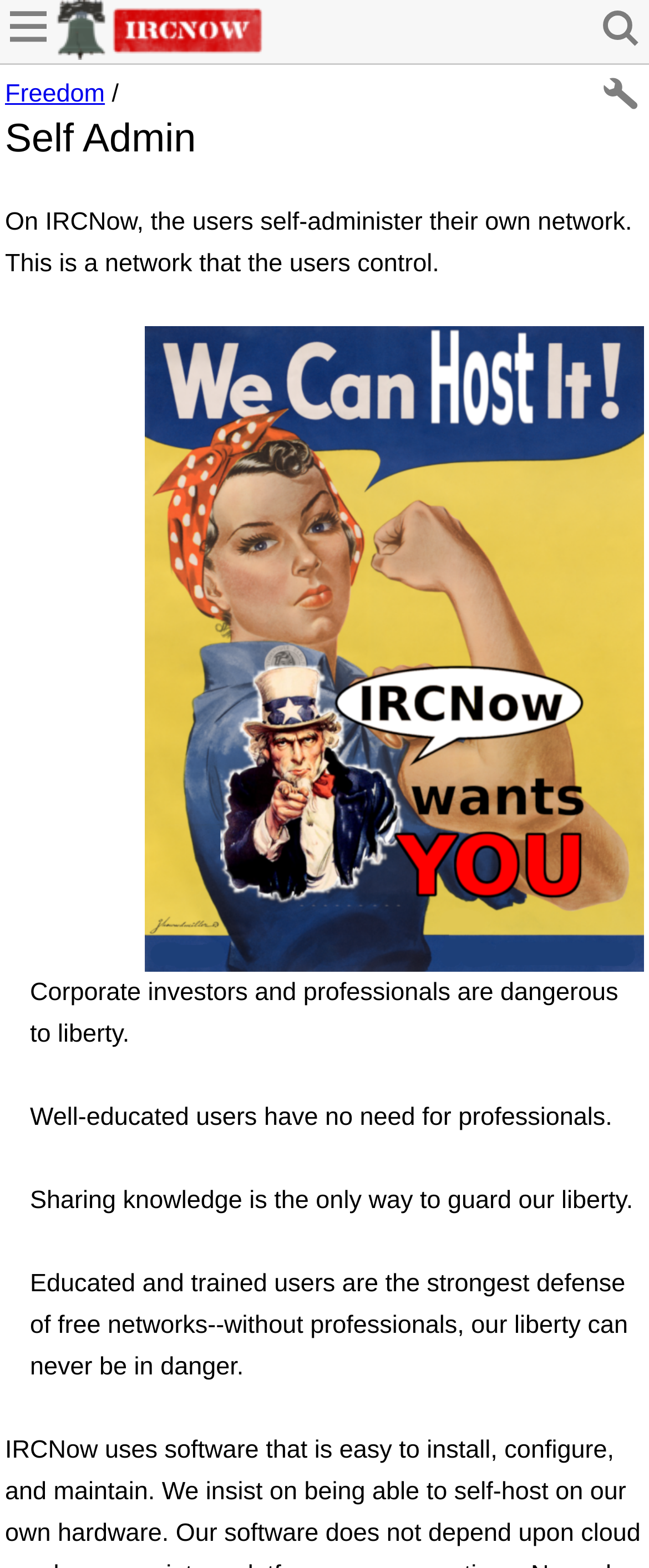Determine the bounding box coordinates for the HTML element mentioned in the following description: "alt="IRCNow"". The coordinates should be a list of four floats ranging from 0 to 1, represented as [left, top, right, bottom].

[0.087, 0.024, 0.405, 0.042]